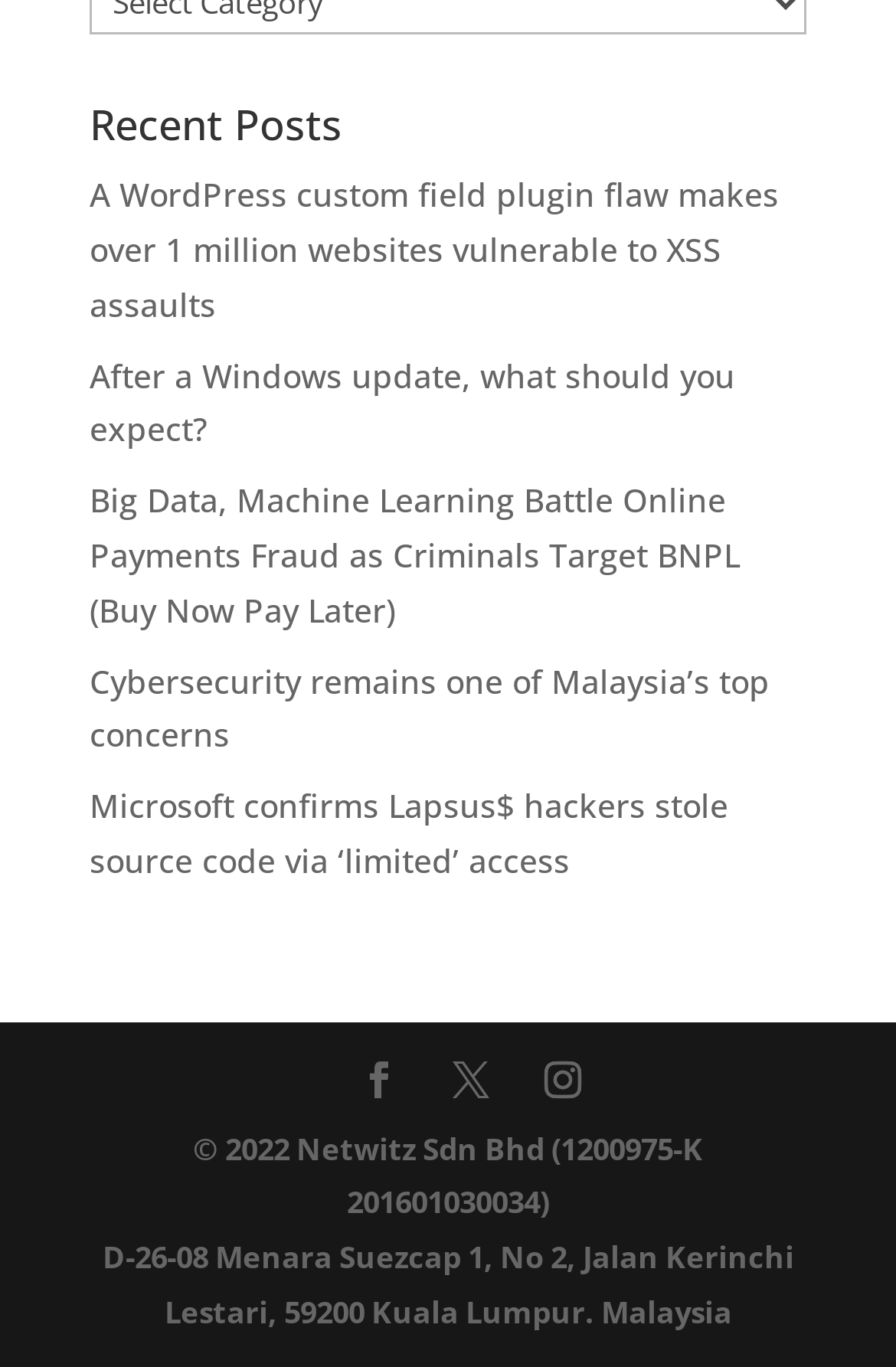Find the bounding box coordinates of the element to click in order to complete the given instruction: "Read the article about WordPress custom field plugin flaw."

[0.1, 0.127, 0.869, 0.238]